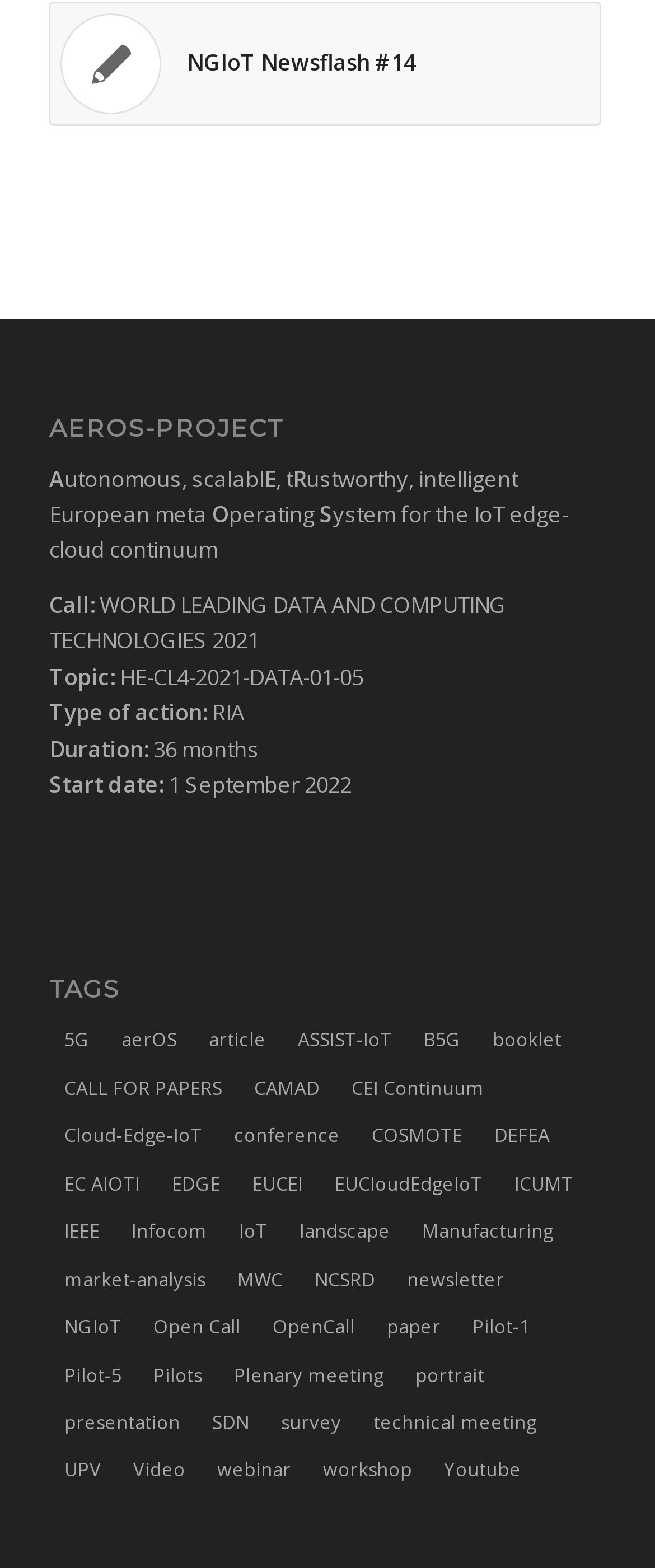Determine the bounding box coordinates of the element that should be clicked to execute the following command: "Read about AEROS-PROJECT".

[0.075, 0.265, 0.925, 0.282]